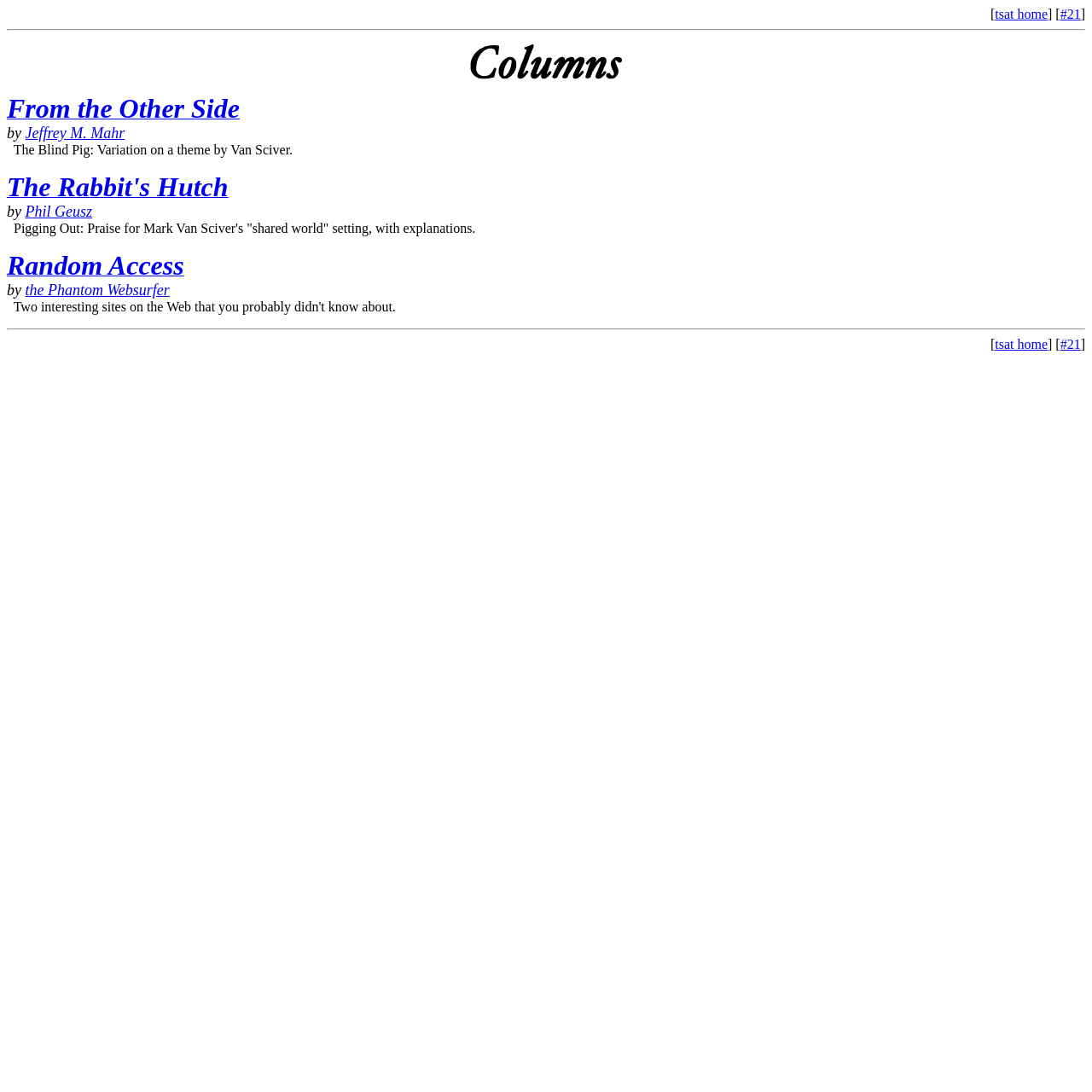Please identify the bounding box coordinates for the region that you need to click to follow this instruction: "go to tsat home".

[0.911, 0.006, 0.959, 0.02]